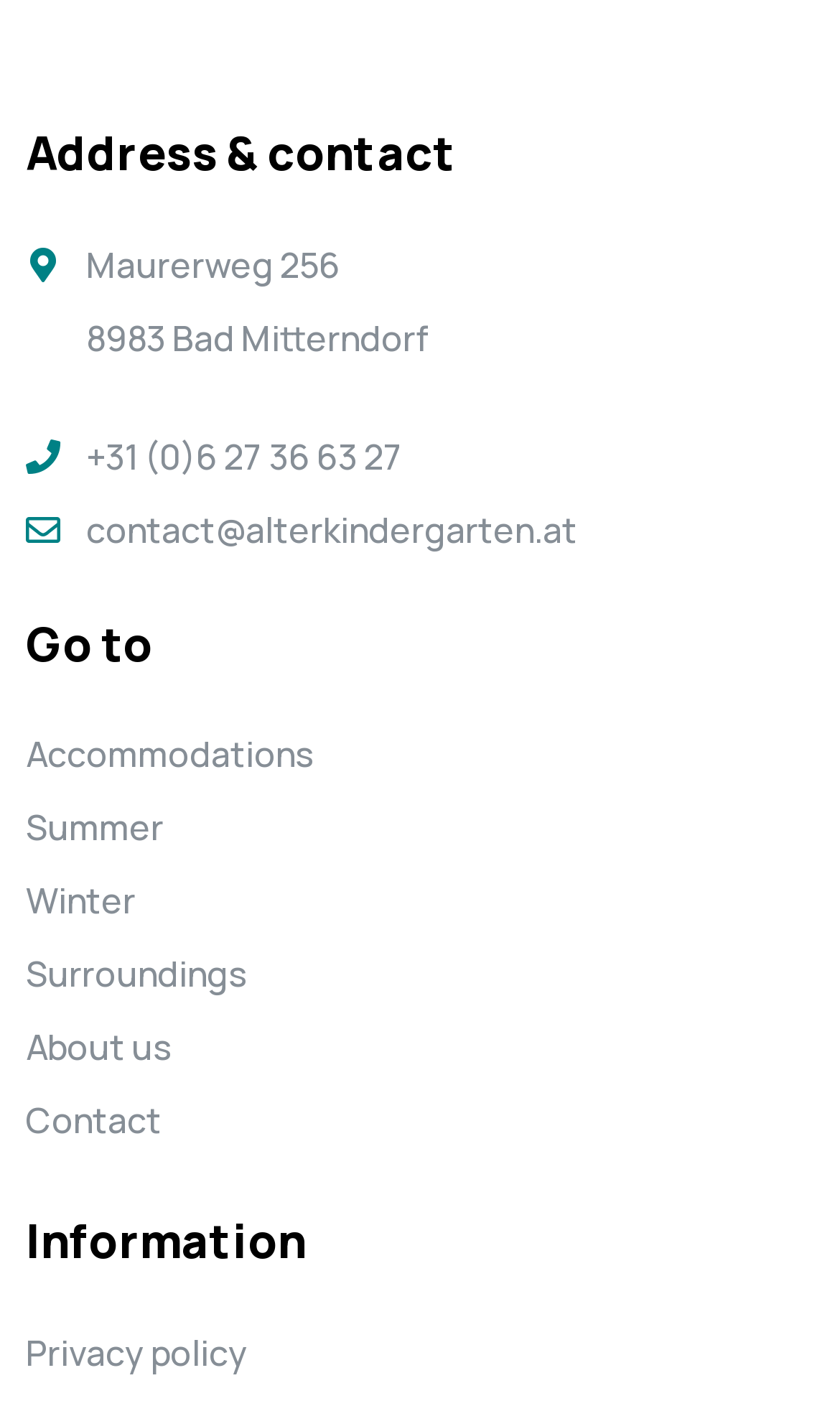Pinpoint the bounding box coordinates of the clickable element to carry out the following instruction: "Read privacy policy."

[0.031, 0.94, 0.969, 0.986]